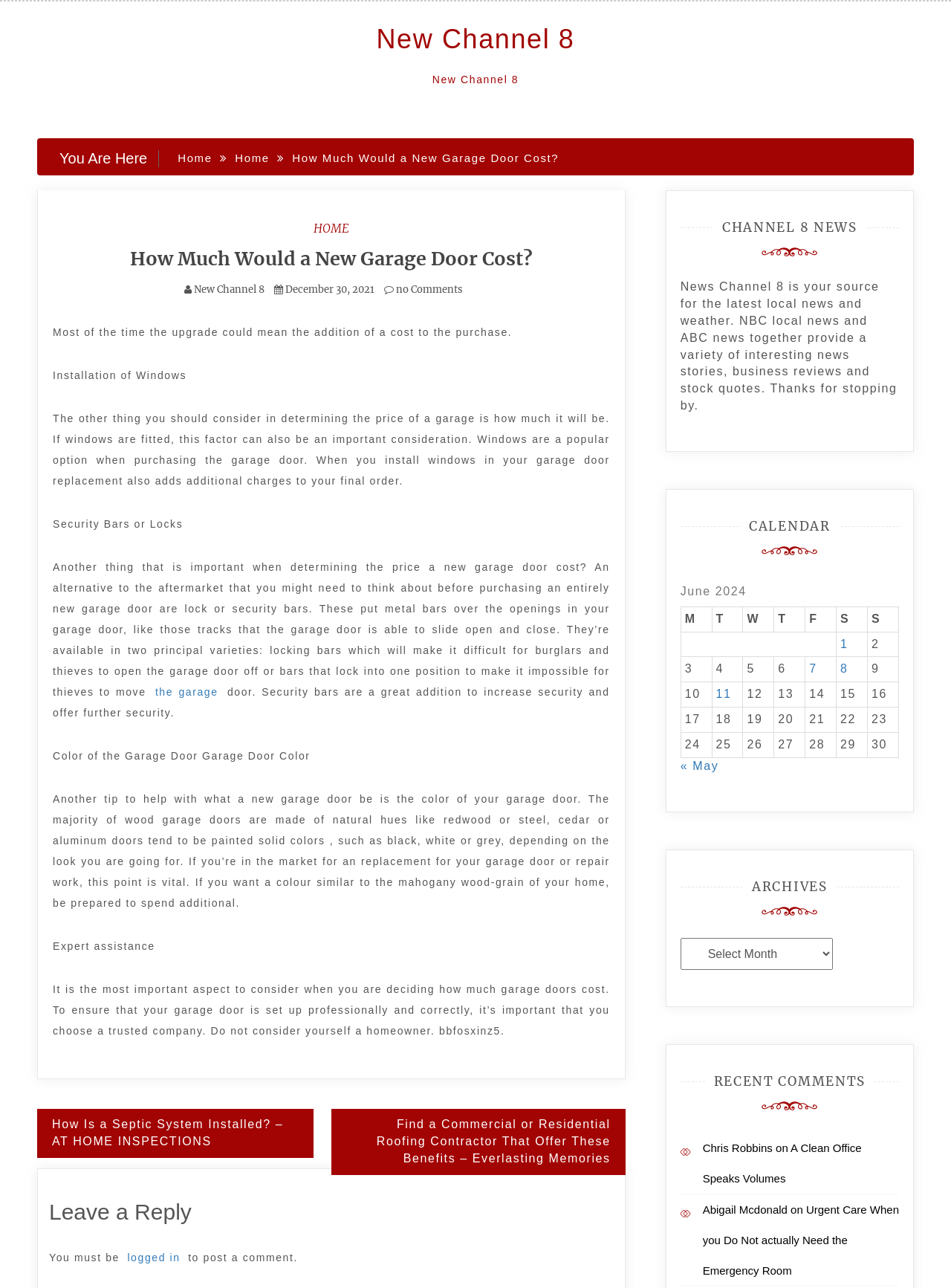Using the provided element description: "Home", identify the bounding box coordinates. The coordinates should be four floats between 0 and 1 in the order [left, top, right, bottom].

[0.187, 0.118, 0.223, 0.128]